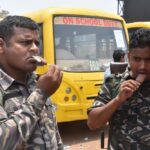What are the security personnel doing in the image?
Can you offer a detailed and complete answer to this question?

The caption highlights a relatable moment in the daily lives of the security personnel, showing them enjoying a treat, specifically eating ice cream, on a hot day, providing a moment of relief amidst their duties.